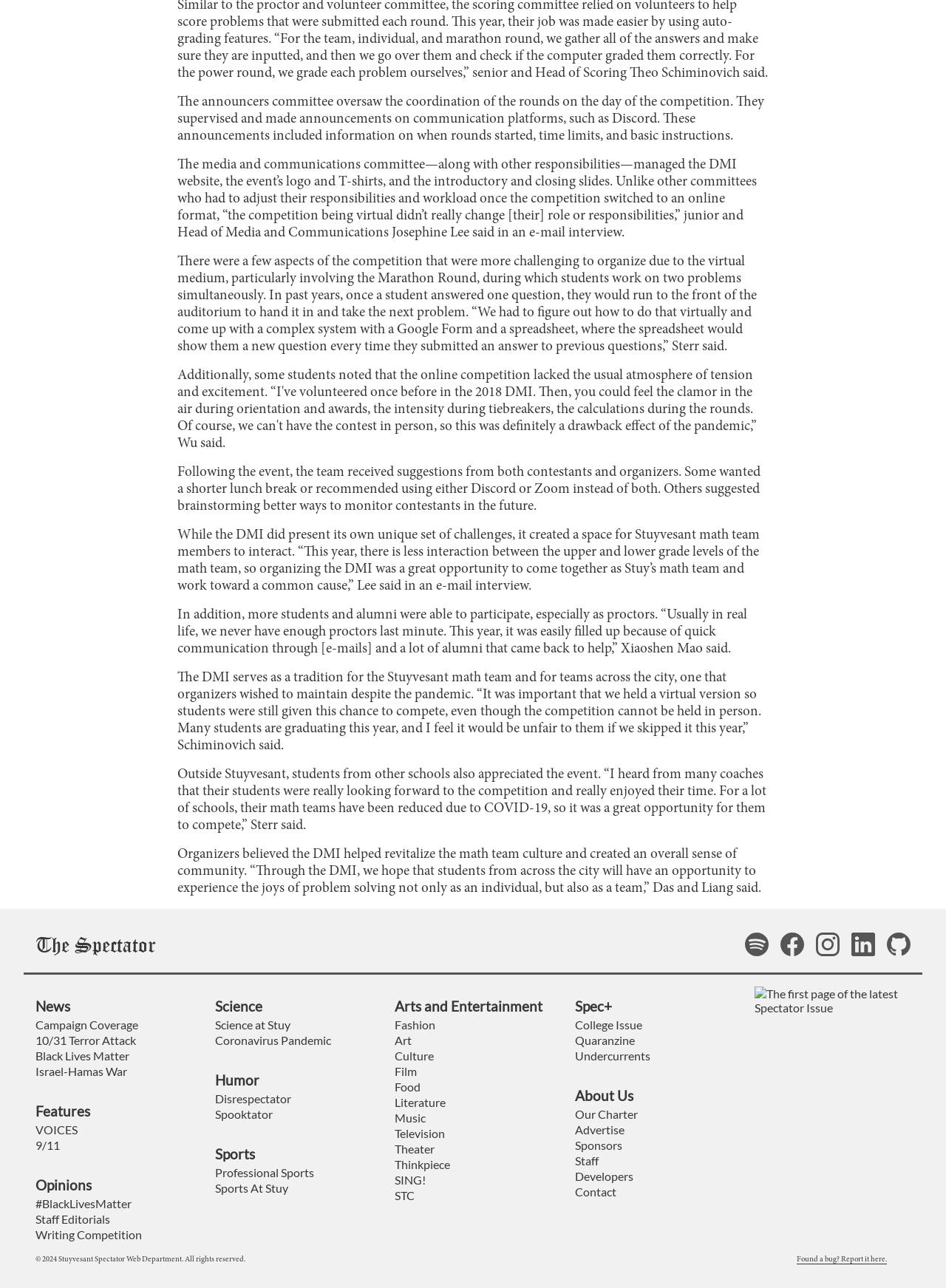Can you provide the bounding box coordinates for the element that should be clicked to implement the instruction: "Go to News page"?

[0.038, 0.775, 0.074, 0.788]